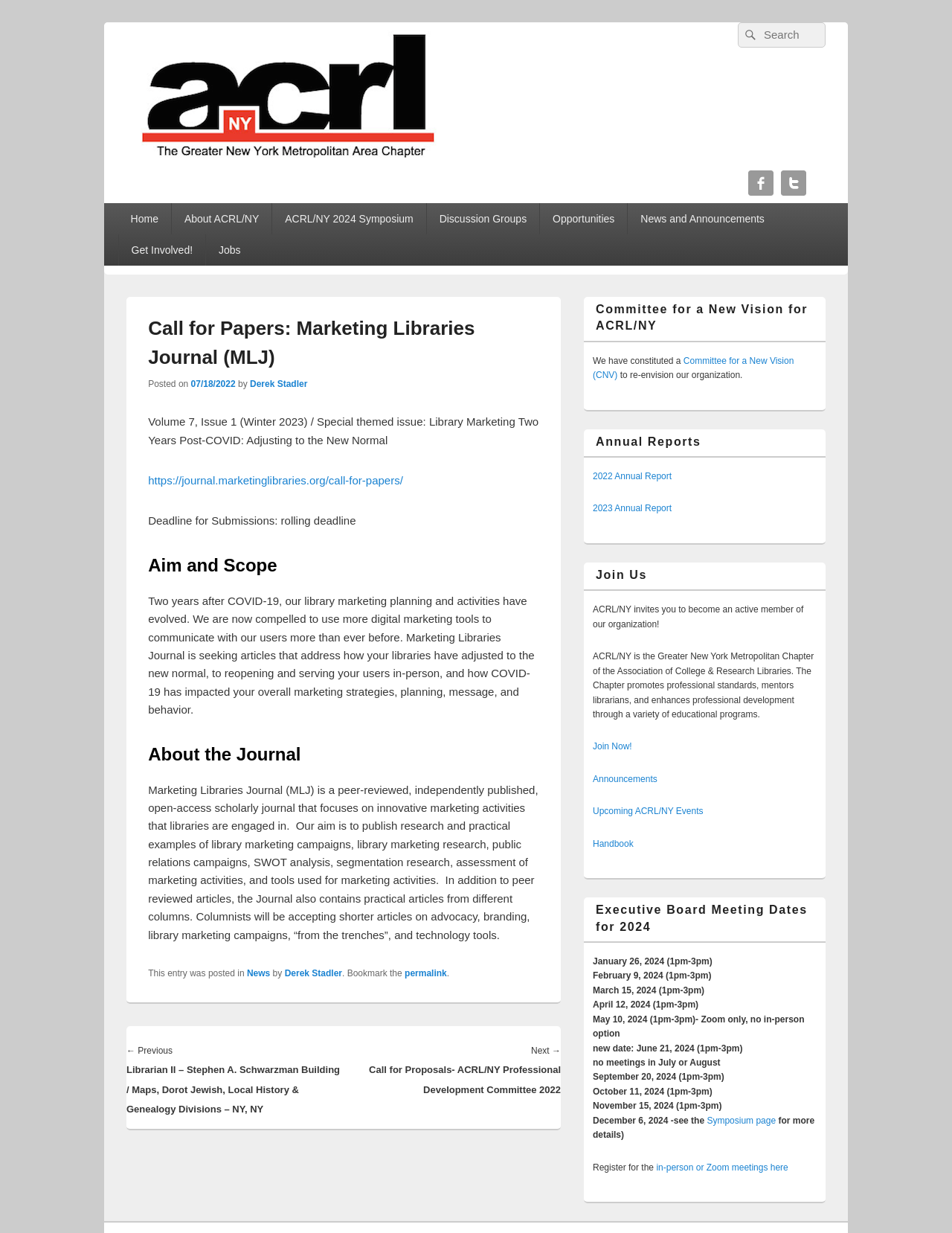Identify the bounding box coordinates for the element you need to click to achieve the following task: "Read the Call for Papers article". The coordinates must be four float values ranging from 0 to 1, formatted as [left, top, right, bottom].

[0.156, 0.245, 0.566, 0.306]